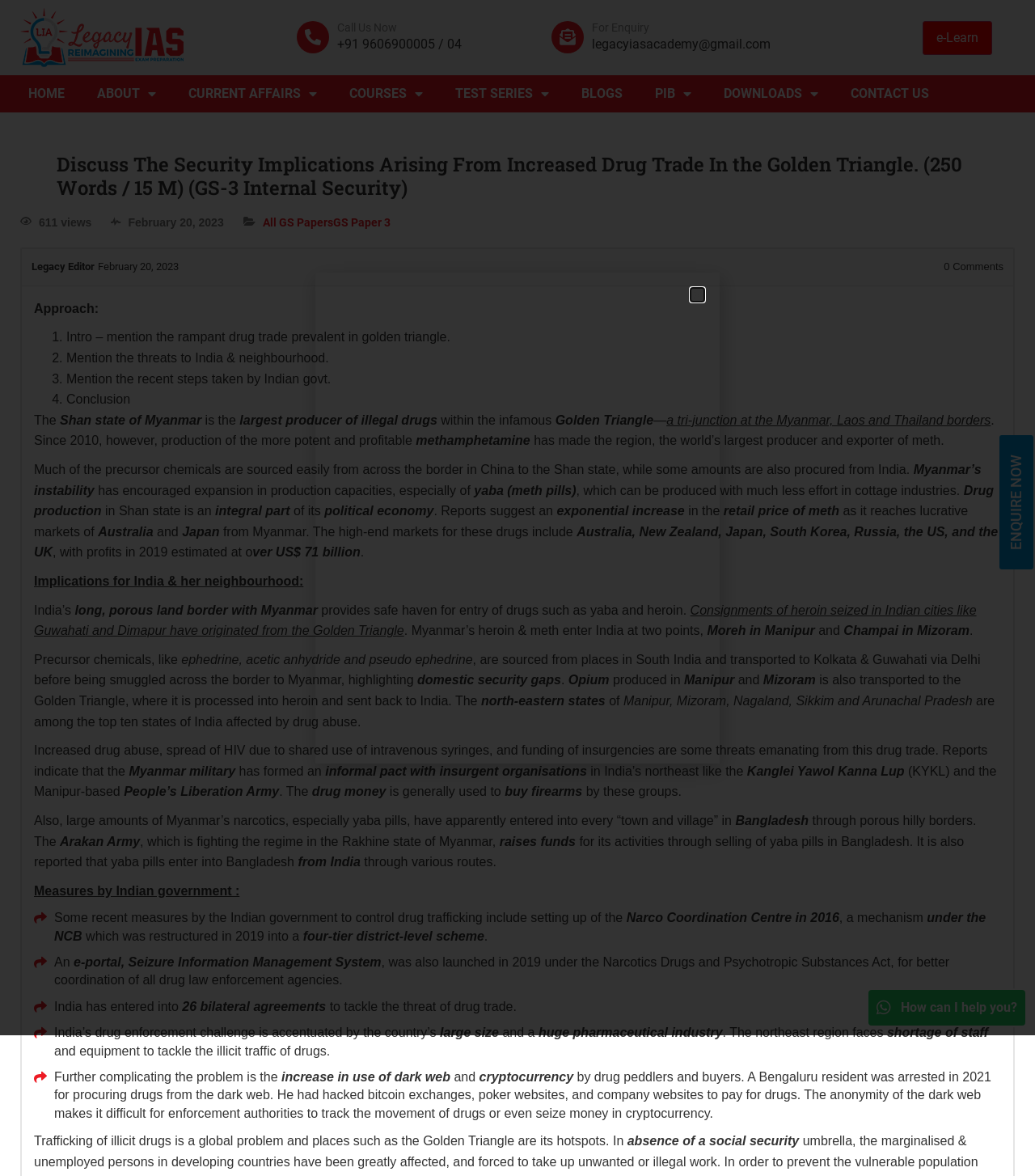How many views does the current GS paper have?
From the image, respond using a single word or phrase.

611 views